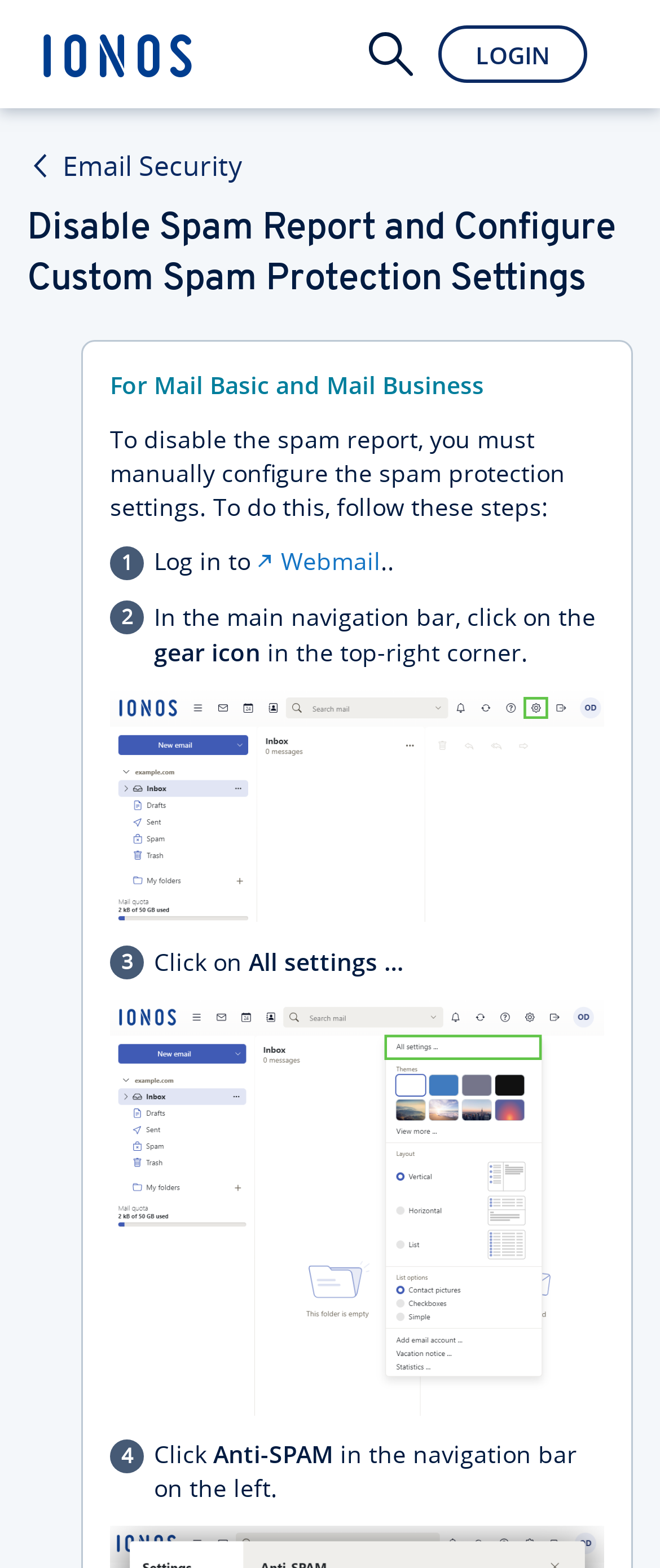Identify the bounding box for the element characterized by the following description: "Email Security".

[0.041, 0.095, 0.367, 0.118]